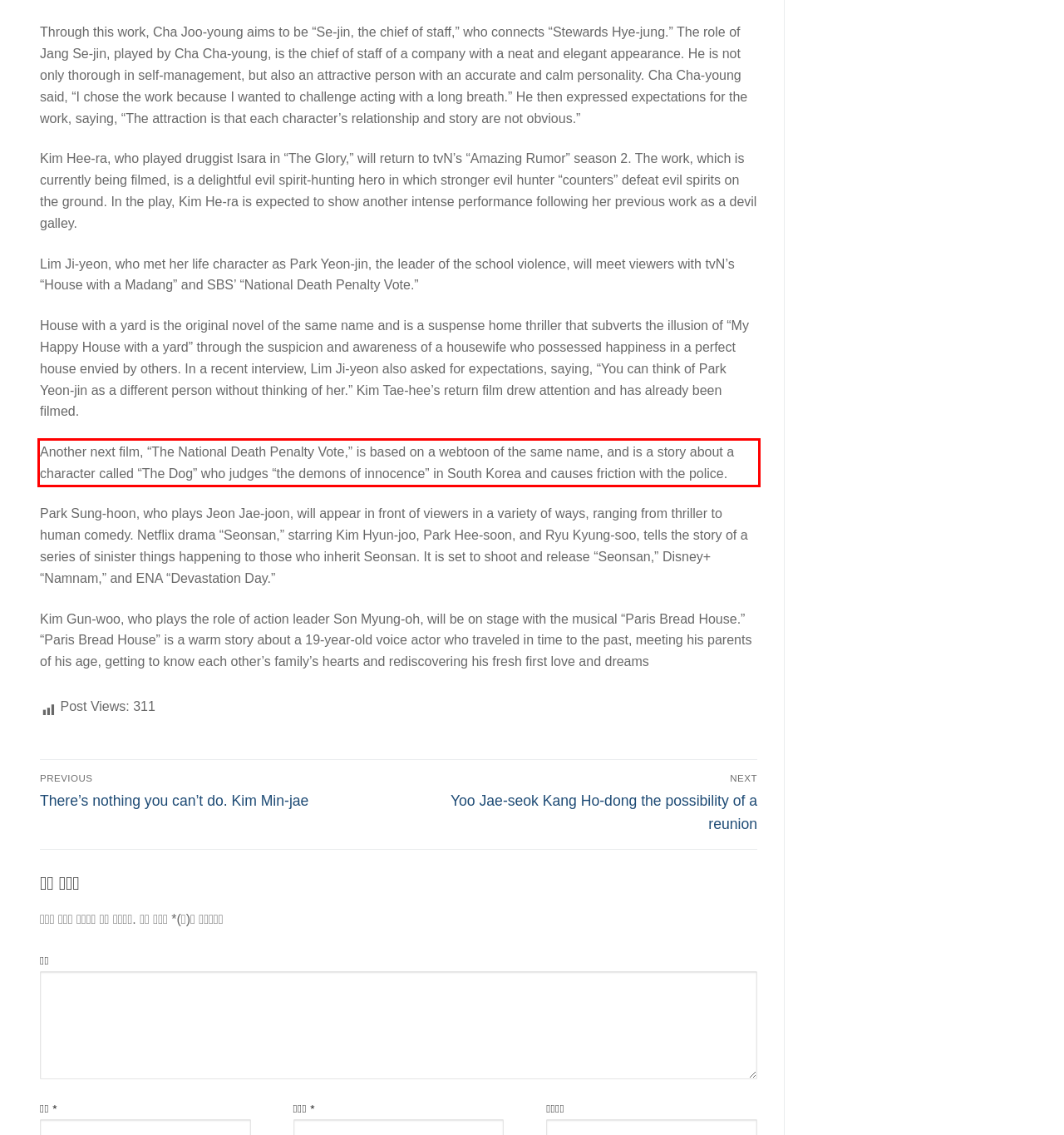Review the webpage screenshot provided, and perform OCR to extract the text from the red bounding box.

Another next film, “The National Death Penalty Vote,” is based on a webtoon of the same name, and is a story about a character called “The Dog” who judges “the demons of innocence” in South Korea and causes friction with the police.